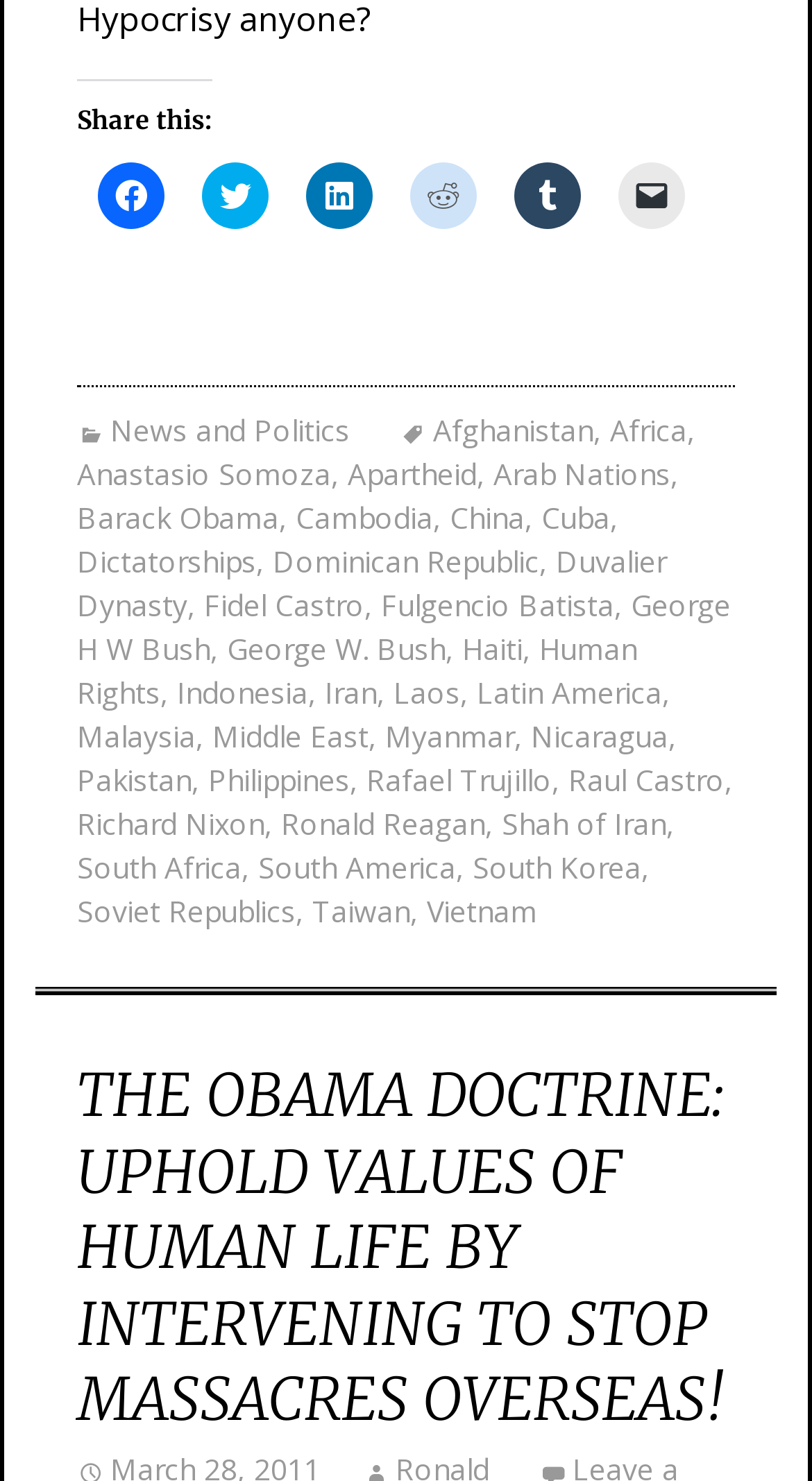Provide the bounding box coordinates for the specified HTML element described in this description: "Shah of Iran". The coordinates should be four float numbers ranging from 0 to 1, in the format [left, top, right, bottom].

[0.618, 0.543, 0.821, 0.57]